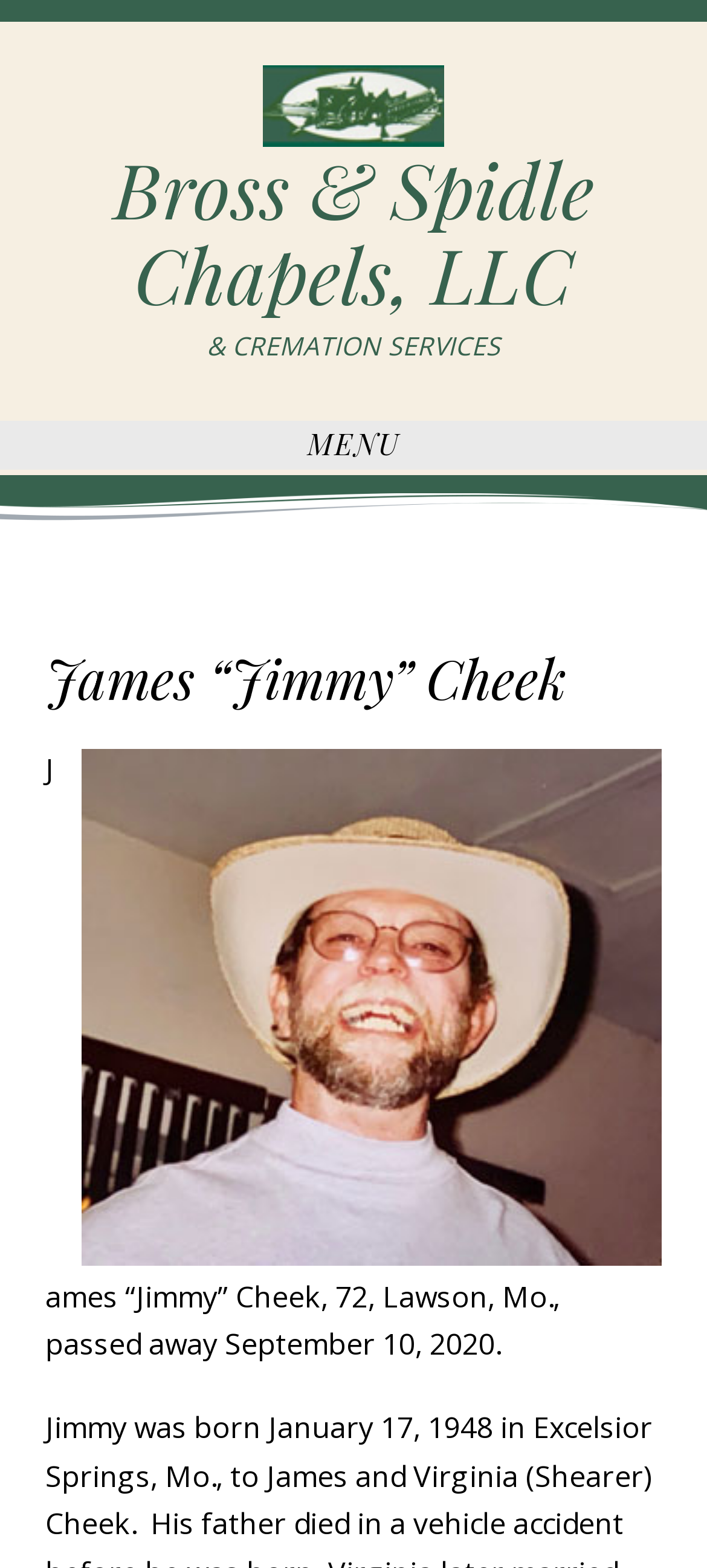What is the location of the person who passed away?
Ensure your answer is thorough and detailed.

I found the answer by reading the text that says 'James “Jimmy” Cheek, 72, Lawson, Mo., passed away September 10, 2020.' The location of the person is mentioned as Lawson, Mo.